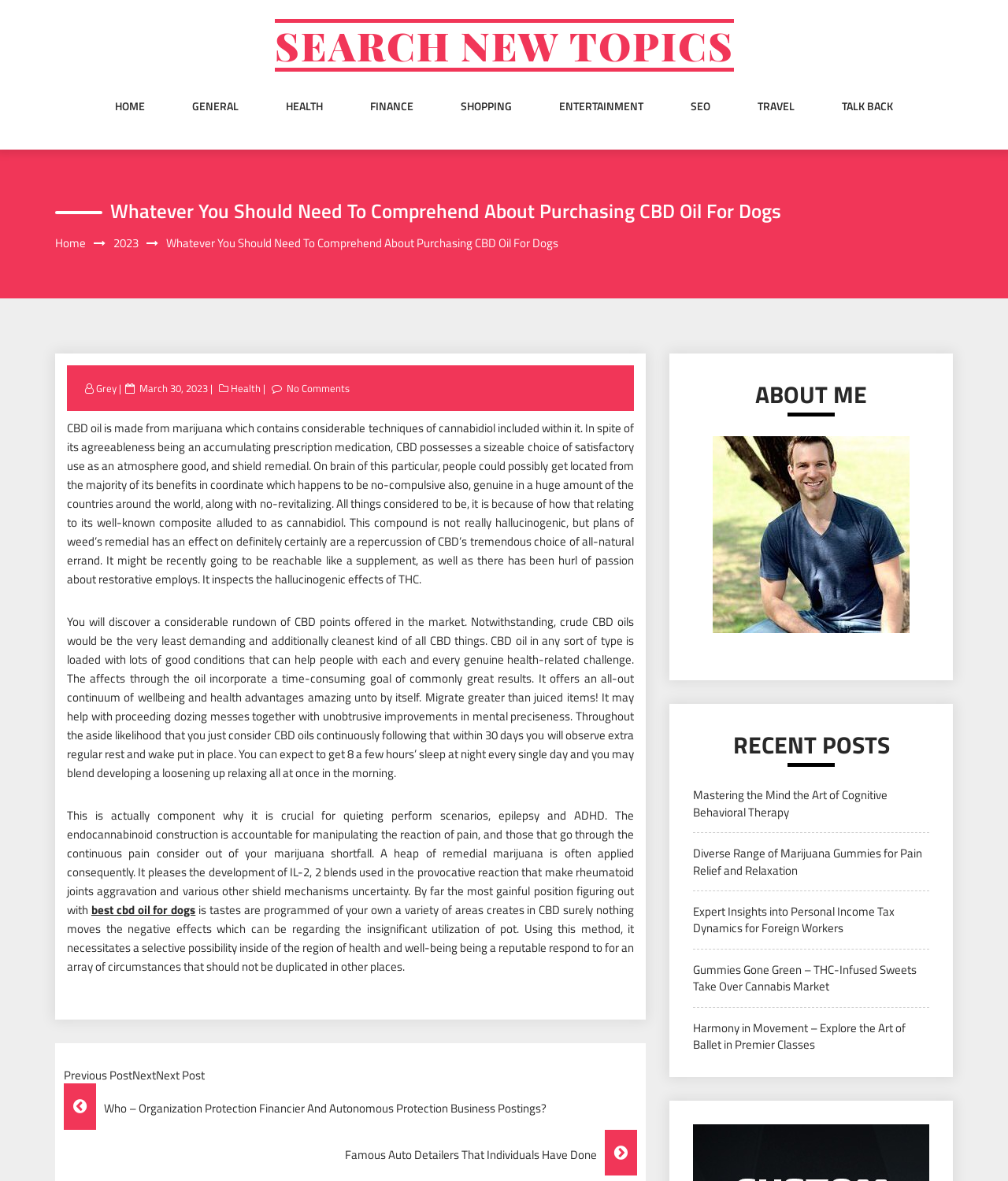Locate the bounding box coordinates of the region to be clicked to comply with the following instruction: "Click on the 'private tutors' link". The coordinates must be four float numbers between 0 and 1, in the form [left, top, right, bottom].

None